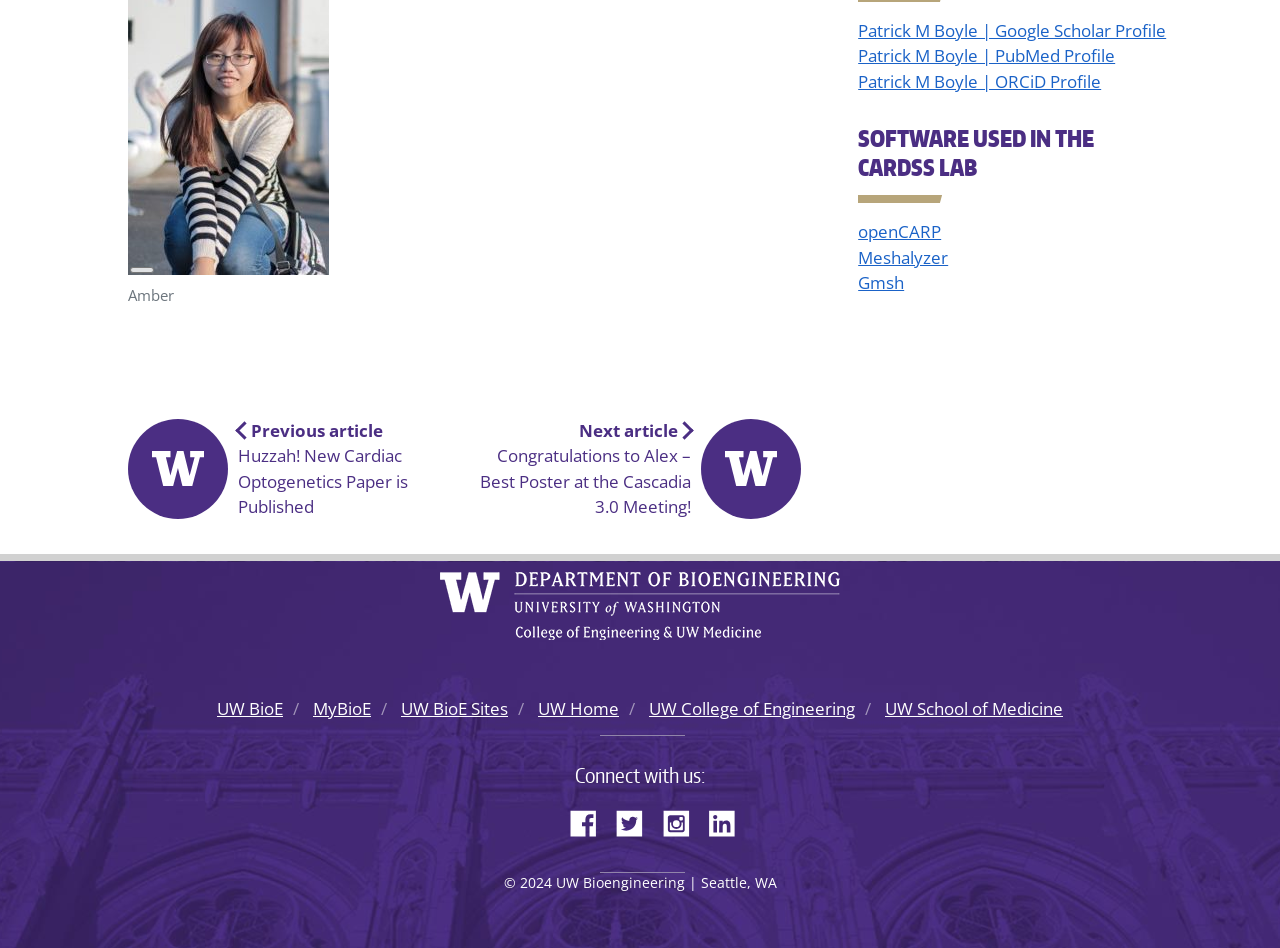Please determine the bounding box coordinates of the area that needs to be clicked to complete this task: 'Go to the 'UW BioE' website'. The coordinates must be four float numbers between 0 and 1, formatted as [left, top, right, bottom].

[0.17, 0.735, 0.221, 0.759]